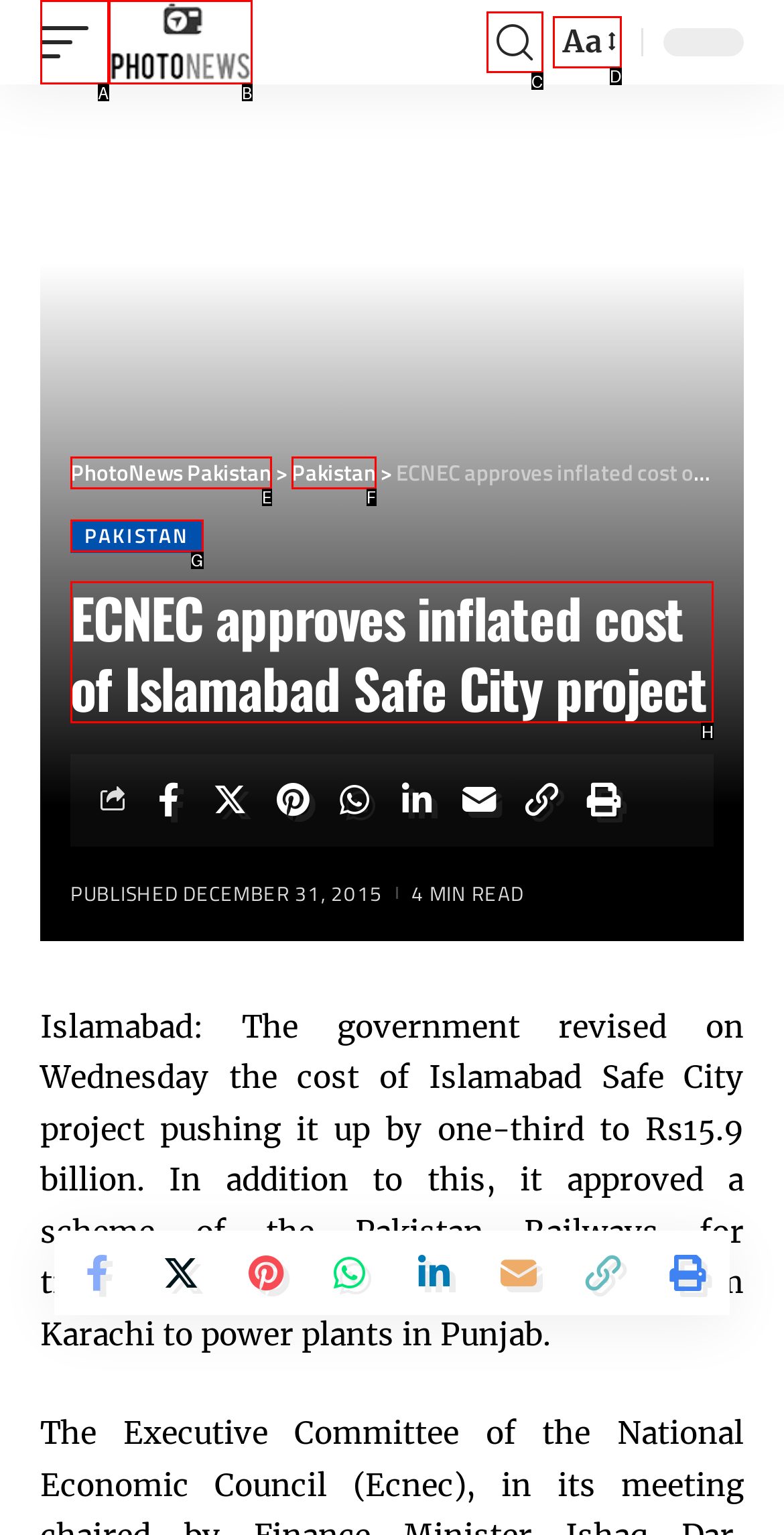Tell me the letter of the correct UI element to click for this instruction: read Islamabad Safe City project news. Answer with the letter only.

H